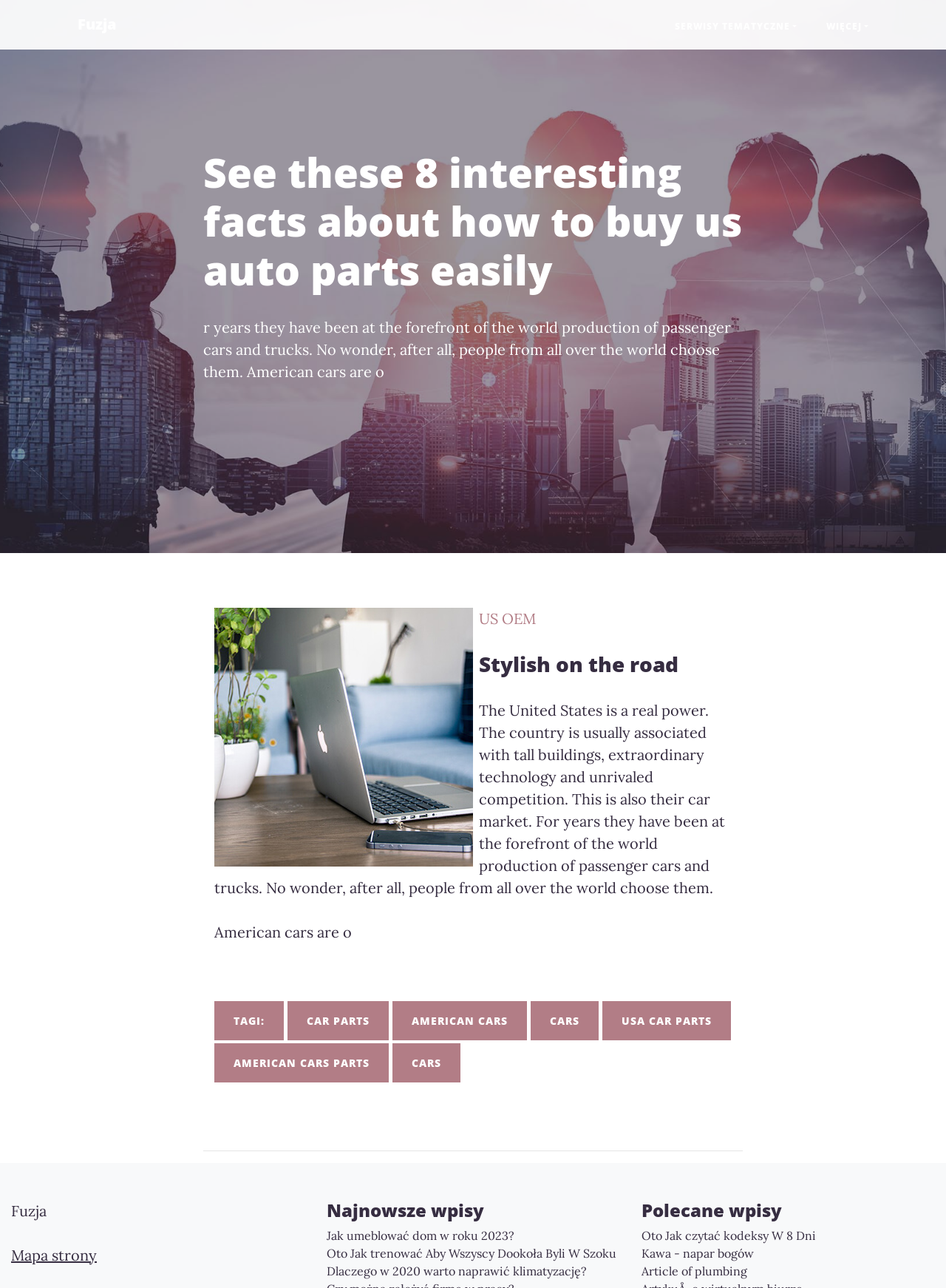Extract the main heading text from the webpage.

See these 8 interesting facts about how to buy us auto parts easily